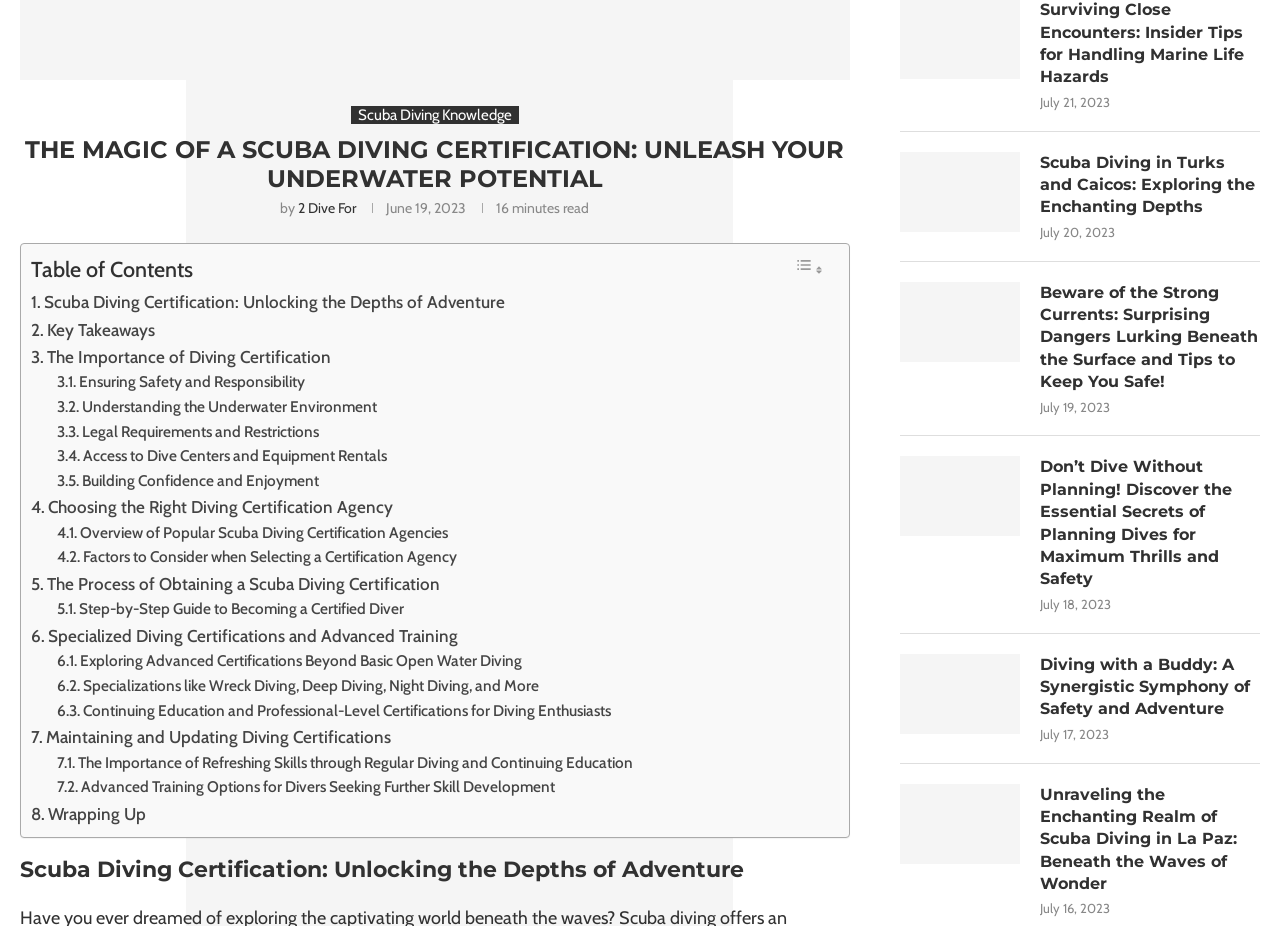For the given element description Wrapping Up, determine the bounding box coordinates of the UI element. The coordinates should follow the format (top-left x, top-left y, bottom-right x, bottom-right y) and be within the range of 0 to 1.

[0.024, 0.864, 0.114, 0.893]